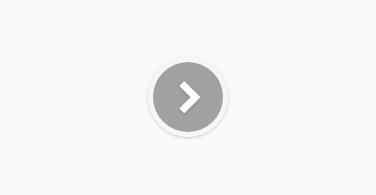What is the purpose of the button?
Use the information from the screenshot to give a comprehensive response to the question.

The caption describes the button as a navigation element, indicating that its purpose is to help users navigate or proceed to the next section or content.